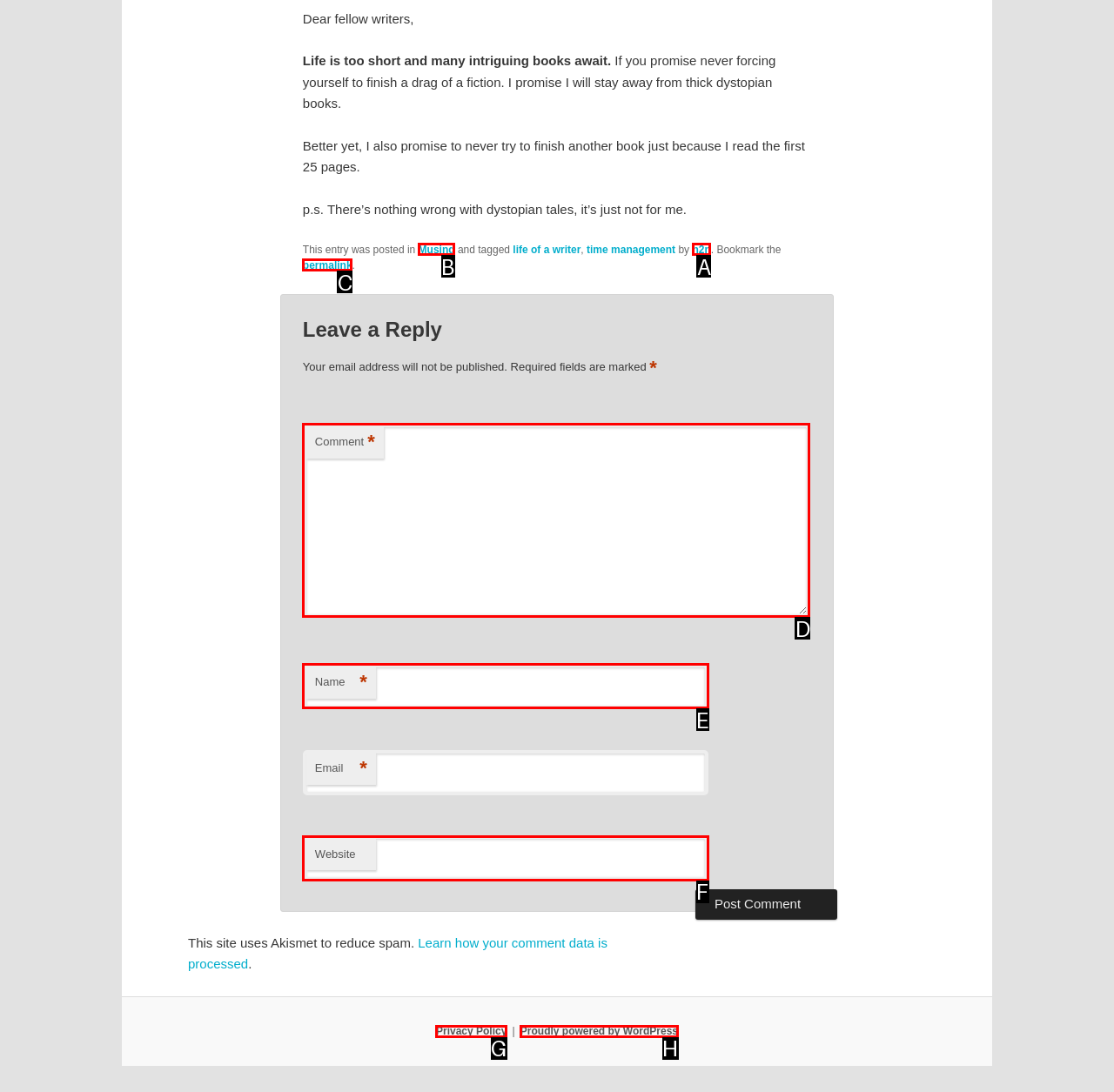For the task: Click the 'Musing' link, specify the letter of the option that should be clicked. Answer with the letter only.

B